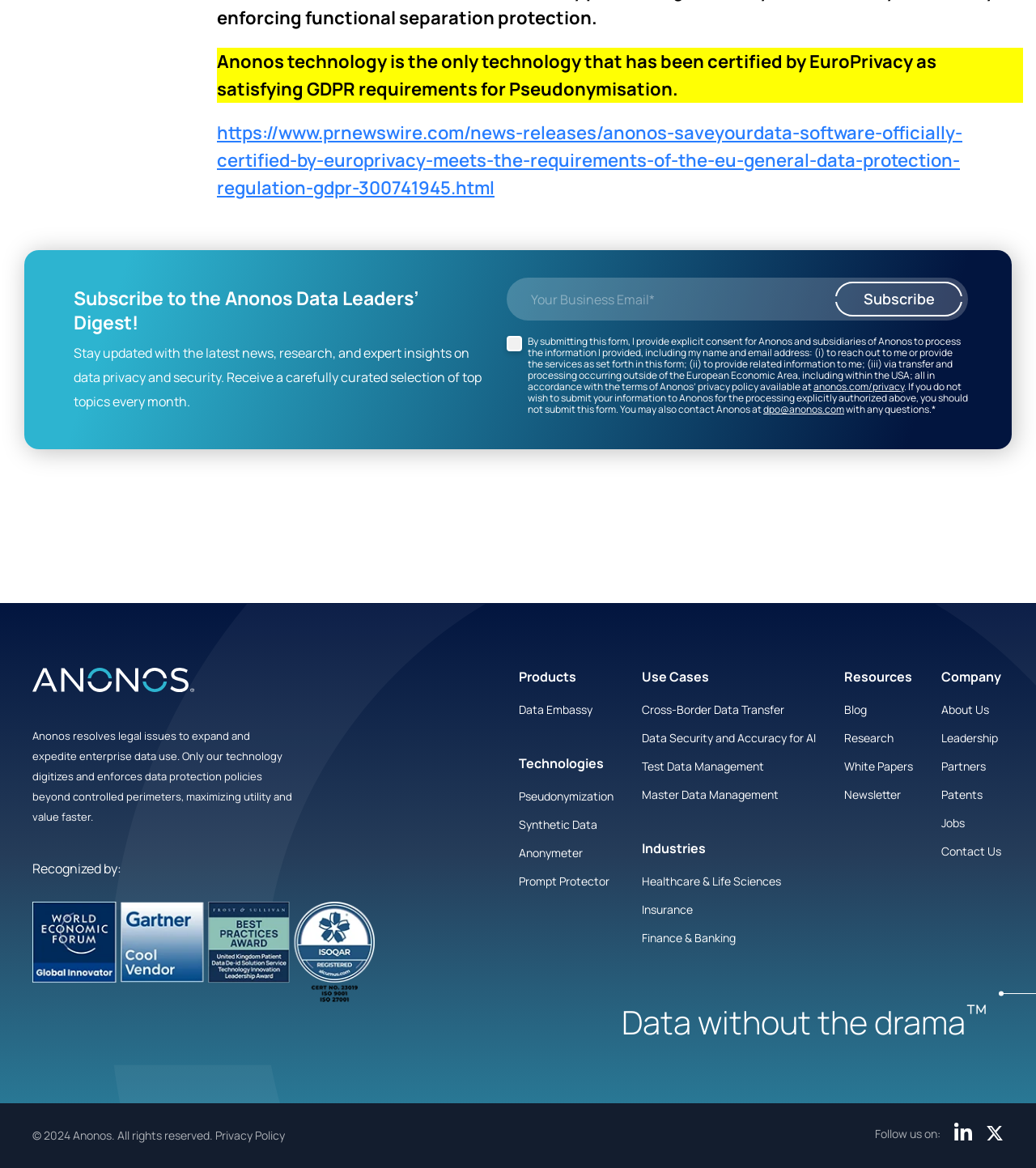Pinpoint the bounding box coordinates of the clickable element needed to complete the instruction: "Contact Anonos". The coordinates should be provided as four float numbers between 0 and 1: [left, top, right, bottom].

[0.909, 0.723, 0.969, 0.734]